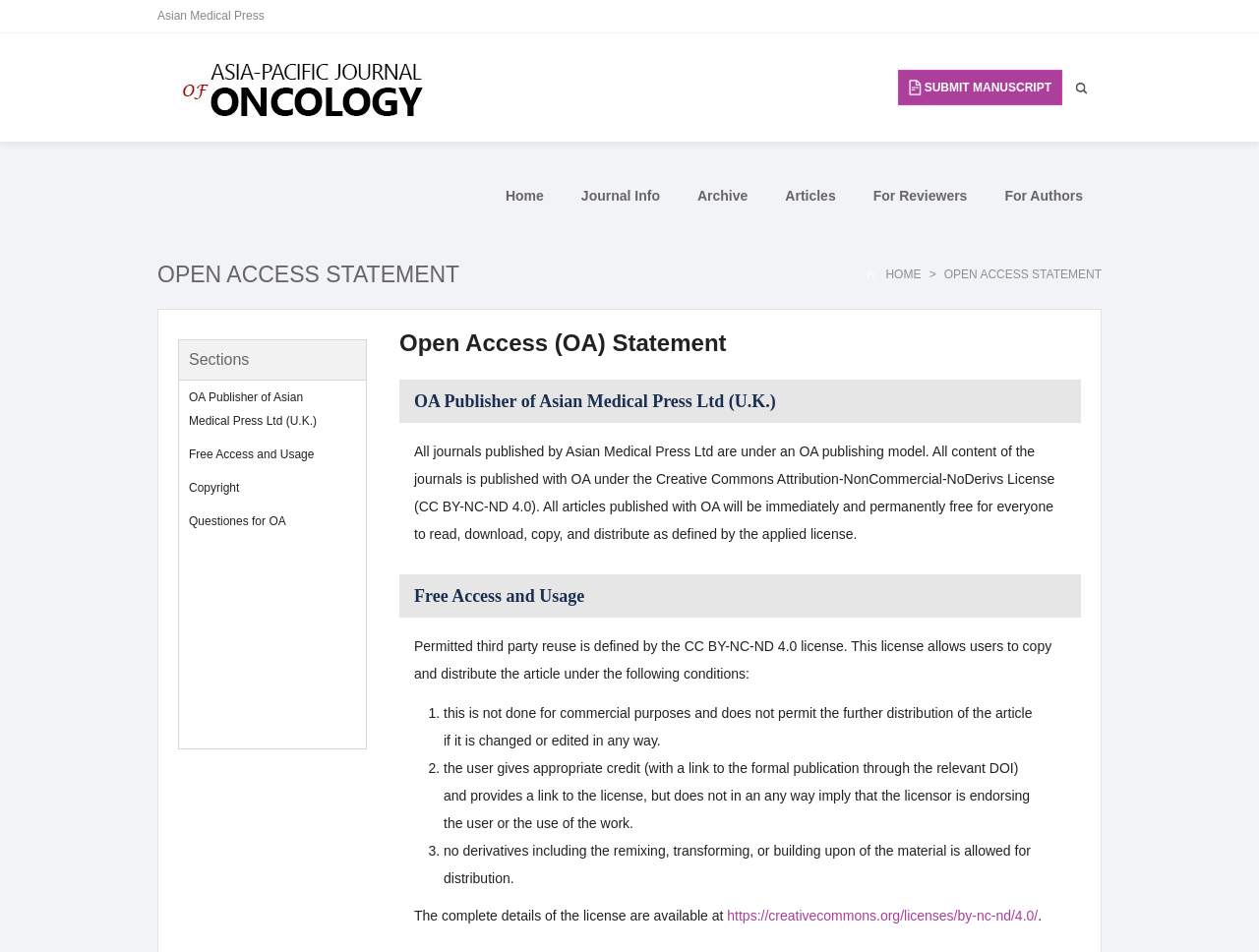Provide a comprehensive description of the webpage.

The webpage appears to be the homepage of the Asia-Pacific Journal of Oncology, a medical journal published by Asian Medical Press Ltd. At the top left, there is a link to "Asian Medical Press" and a heading that reads "Asia-Pacific Journal of Oncology". Below the heading, there is an image with the same name. 

On the top right, there are three links: "Search", "SUBMIT MANUSCRIPT", and an image next to the "SUBMIT MANUSCRIPT" link. 

Below these top elements, there is a navigation menu with seven links: "Home", "Journal Info", "Archive", "Articles", "For Reviewers", "For Authors", and "Open Access Statement". 

The "Open Access Statement" section is a prominent feature on the page, taking up a significant portion of the screen. It has a heading that reads "OPEN ACCESS STATEMENT" and a subheading that reads "Open Access (OA) Statement". The section explains that all journals published by Asian Medical Press Ltd are under an open access publishing model, and all content is published under the Creative Commons Attribution-NonCommercial-NoDerivs License (CC BY-NC-ND 4.0). 

The section also outlines the terms of the license, including permitted third-party reuse, and provides a link to the complete details of the license. There are three list markers that summarize the conditions of the license. 

Finally, there is a "Sections" heading with four links below it: "OA Publisher of Asian Medical Press Ltd (U.K.)", "Free Access and Usage", "Copyright", and "Questiones for OA".